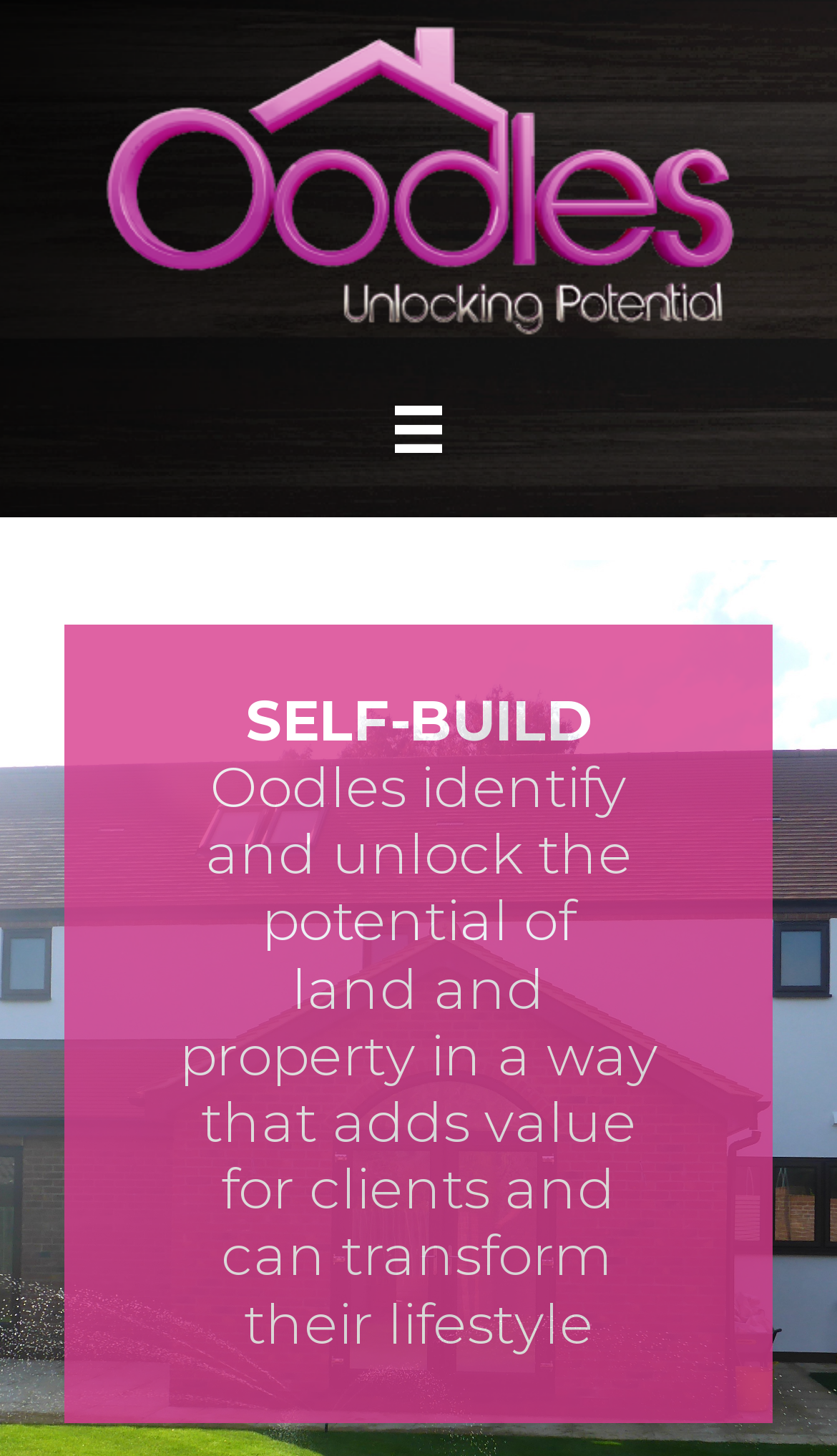What is the main service offered?
Provide an in-depth and detailed explanation in response to the question.

The main service offered by Oodles is Self-Build, which is prominently displayed on the webpage with the text 'SELF-BUILD' and supported by the surrounding text describing the company's role in helping clients with land and property development.